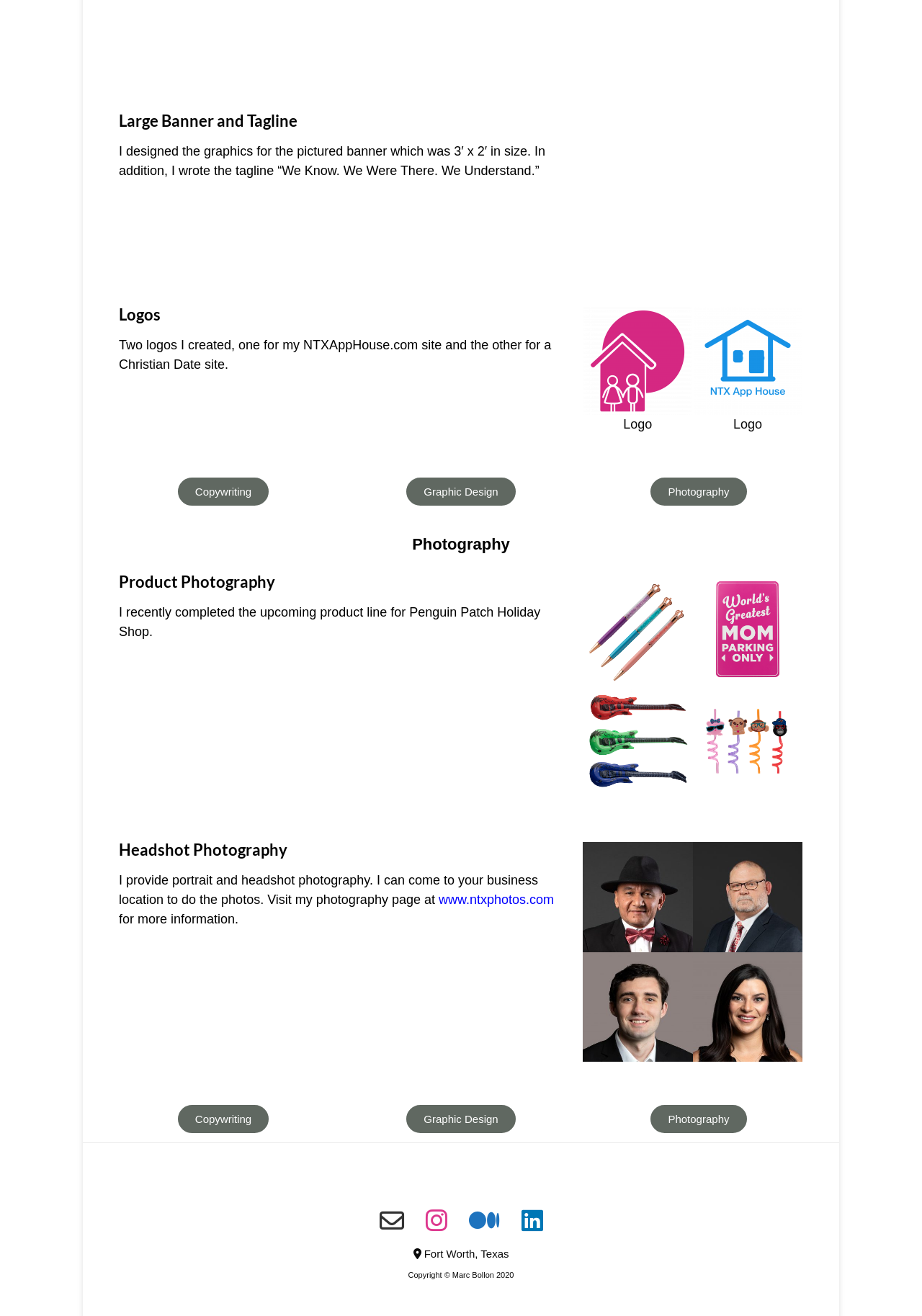Identify the bounding box coordinates for the region of the element that should be clicked to carry out the instruction: "Read about product photography". The bounding box coordinates should be four float numbers between 0 and 1, i.e., [left, top, right, bottom].

[0.129, 0.436, 0.616, 0.448]